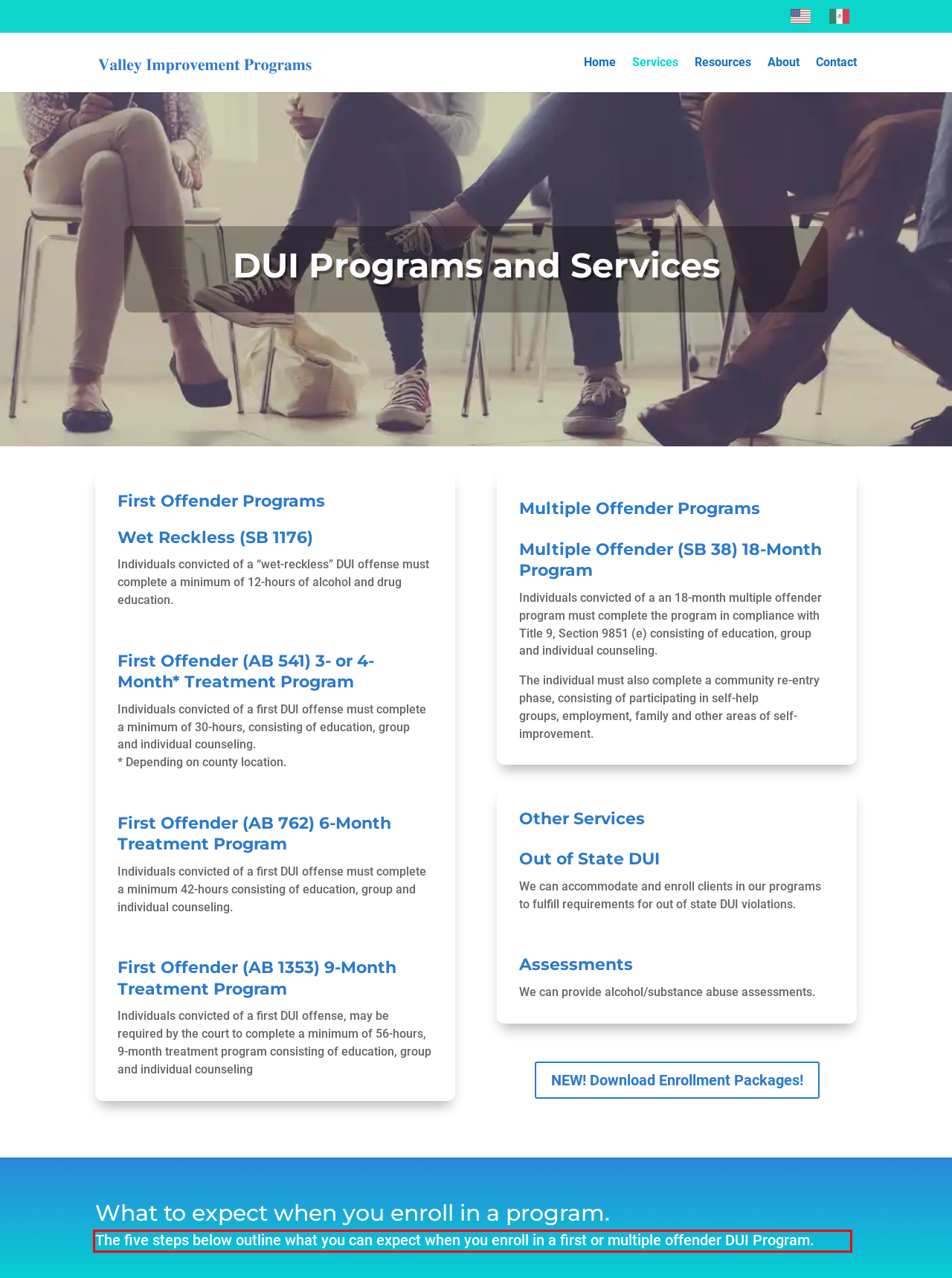You have a screenshot of a webpage, and there is a red bounding box around a UI element. Utilize OCR to extract the text within this red bounding box.

The five steps below outline what you can expect when you enroll in a first or multiple offender DUI Program.